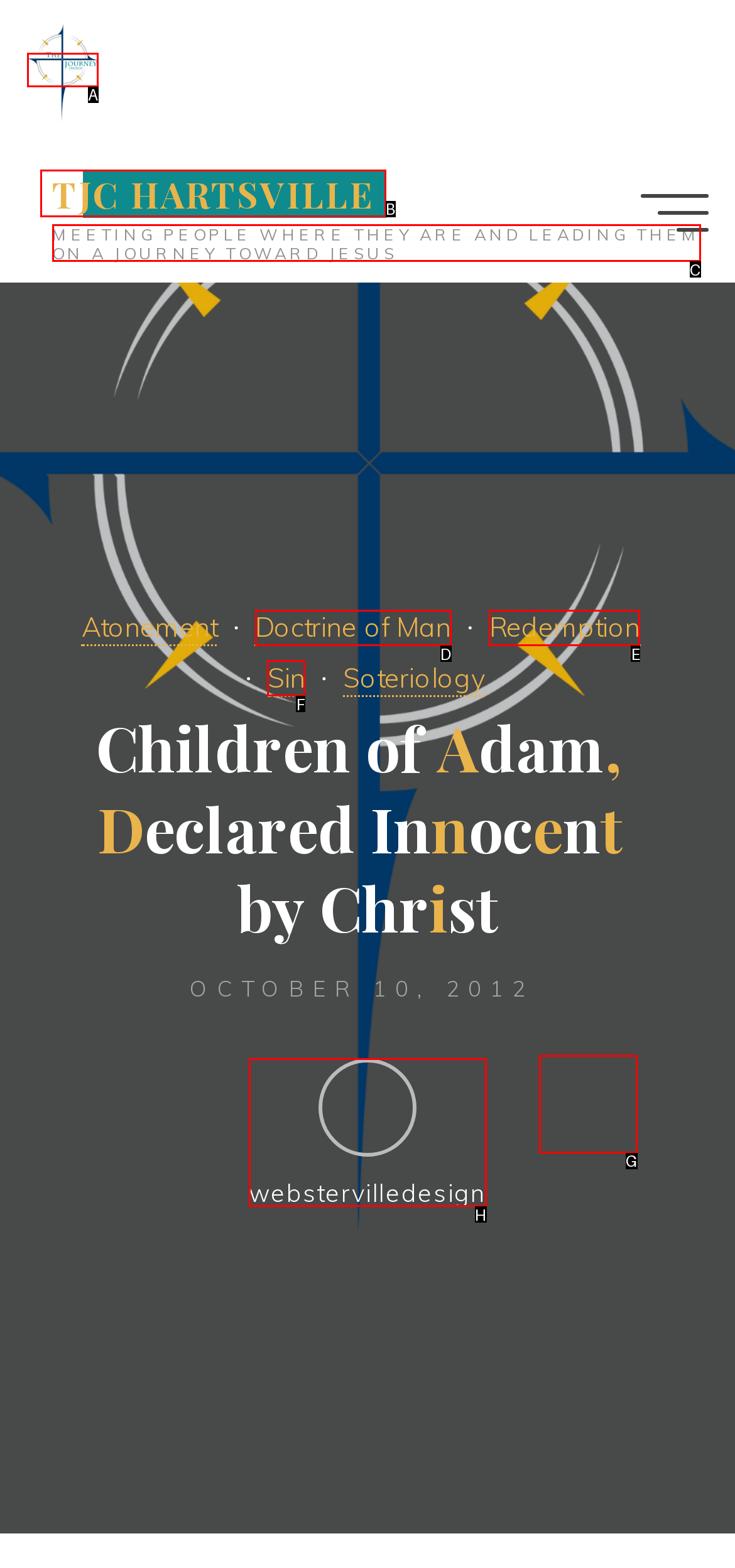What option should you select to complete this task: Read the 'MEETING PEOPLE WHERE THEY ARE AND LEADING THEM ON A JOURNEY TOWARD JESUS' text? Indicate your answer by providing the letter only.

C